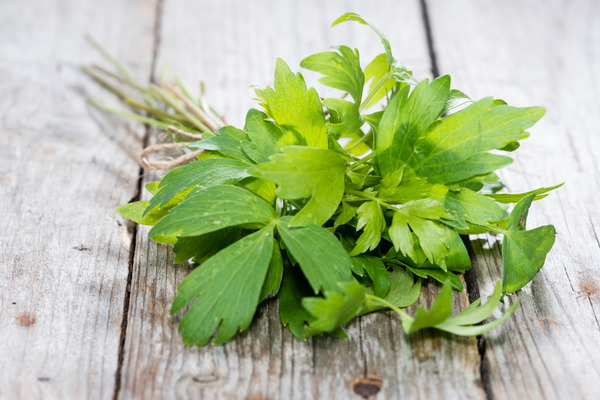What is the flavor profile of lovage?
Use the image to give a comprehensive and detailed response to the question.

The caption states that lovage enhances dishes with its strong, celery-like flavor, implying that the flavor profile of lovage is strong and similar to celery.